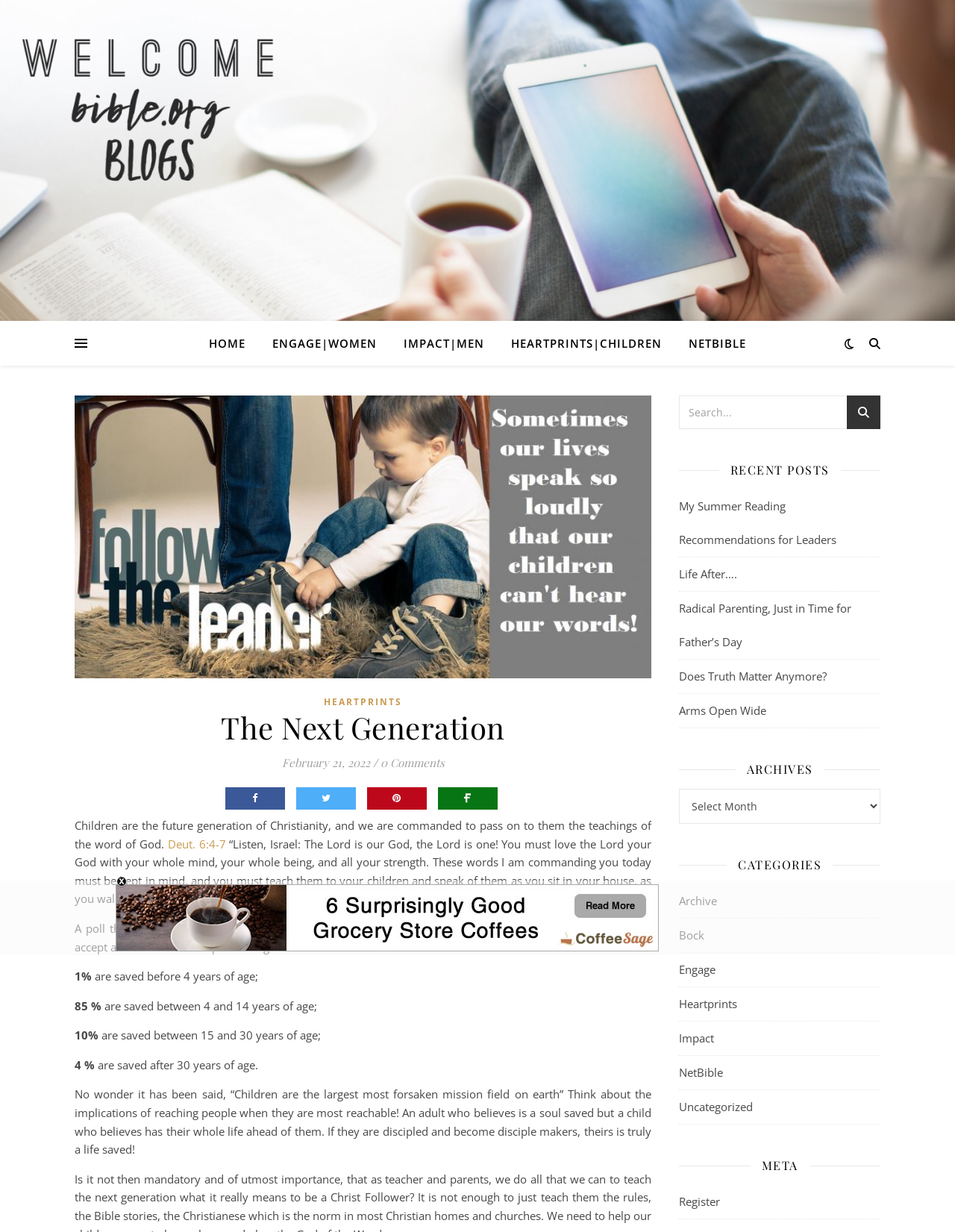Identify the main title of the webpage and generate its text content.

The Next Generation